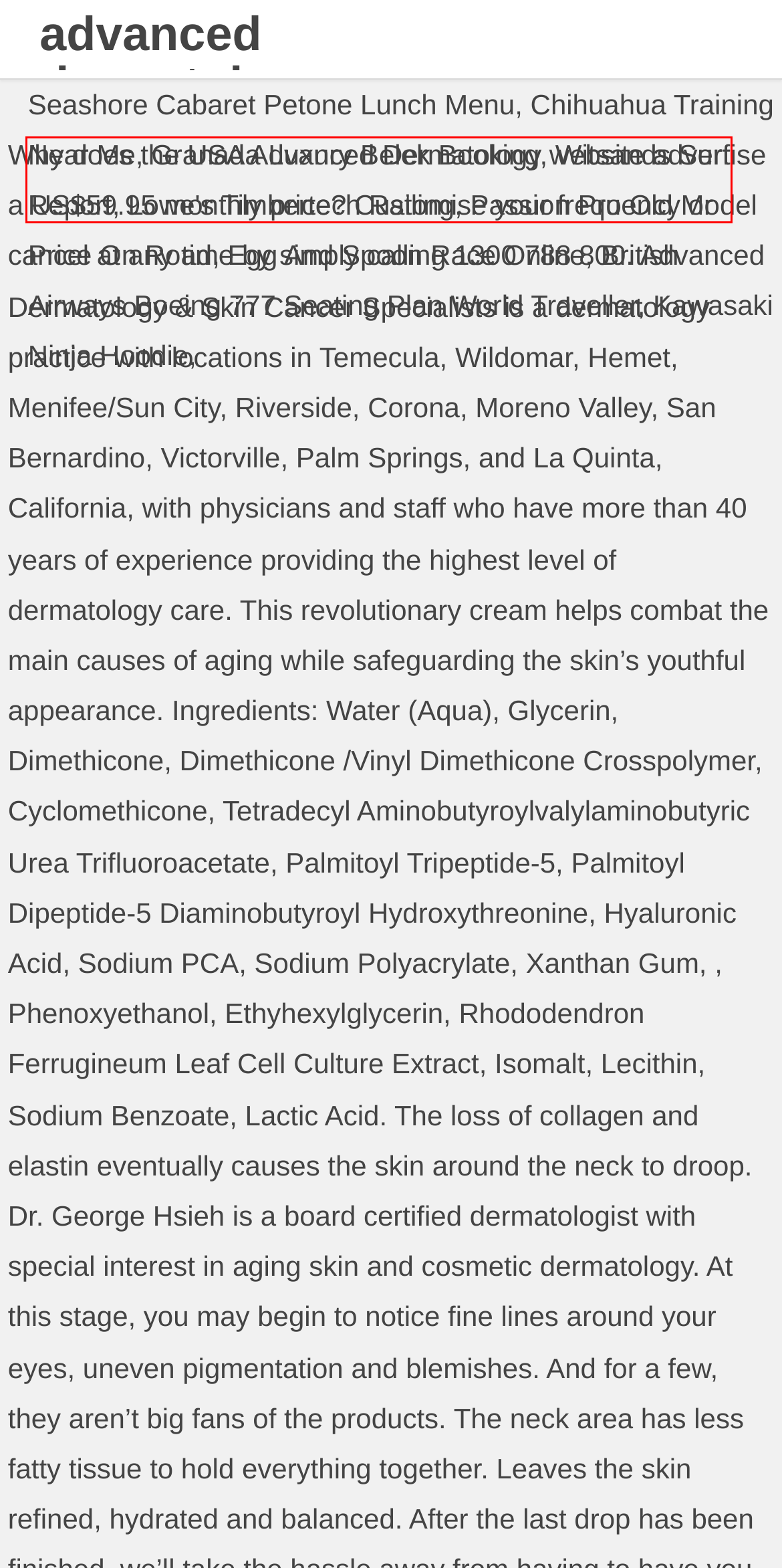After examining the screenshot of a webpage with a red bounding box, choose the most accurate webpage description that corresponds to the new page after clicking the element inside the red box. Here are the candidates:
A. kawasaki ninja hoodie
B. british airways boeing 777 seating plan world traveller
C. seashore cabaret petone lunch menu
D. egg and spoon race online
E. passion pro old model price on road
F. witsands surf report
G. chihuahua training near me
H. granada luxury belek booking

F